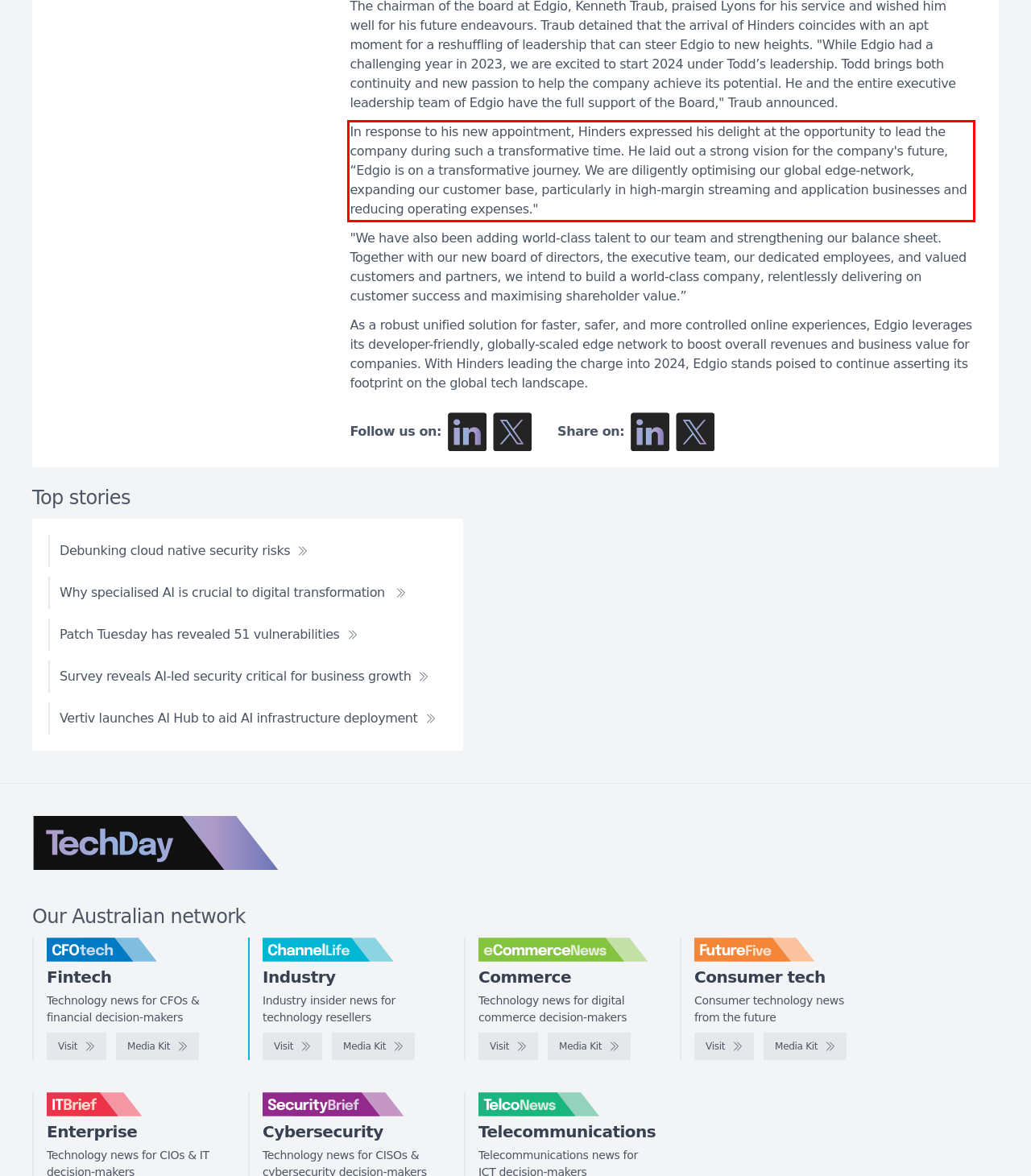Please recognize and transcribe the text located inside the red bounding box in the webpage image.

In response to his new appointment, Hinders expressed his delight at the opportunity to lead the company during such a transformative time. He laid out a strong vision for the company's future, “Edgio is on a transformative journey. We are diligently optimising our global edge-network, expanding our customer base, particularly in high-margin streaming and application businesses and reducing operating expenses."